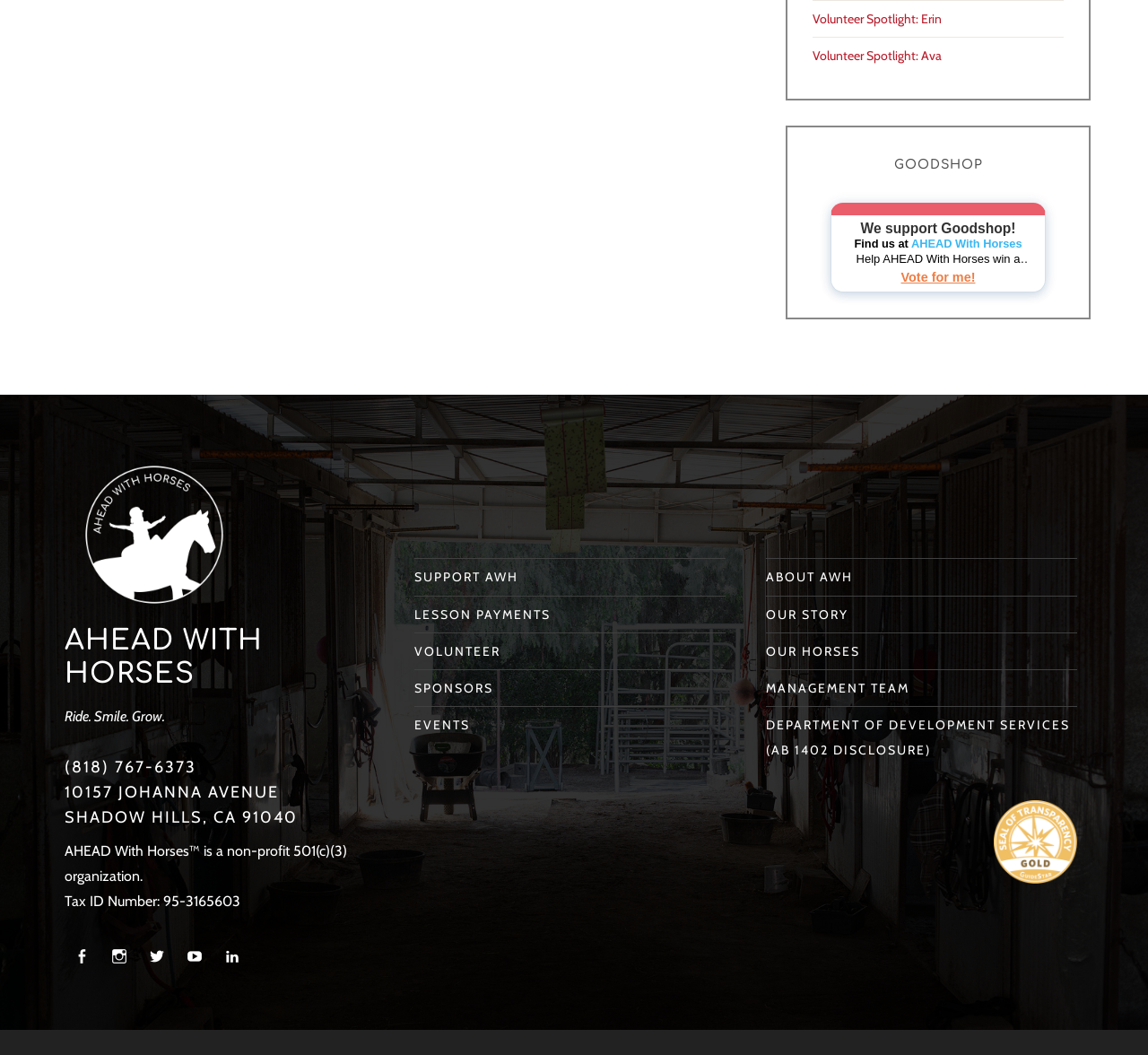Determine the bounding box coordinates of the clickable element to complete this instruction: "Visit AHEAD With Horses". Provide the coordinates in the format of four float numbers between 0 and 1, [left, top, right, bottom].

[0.794, 0.225, 0.89, 0.237]